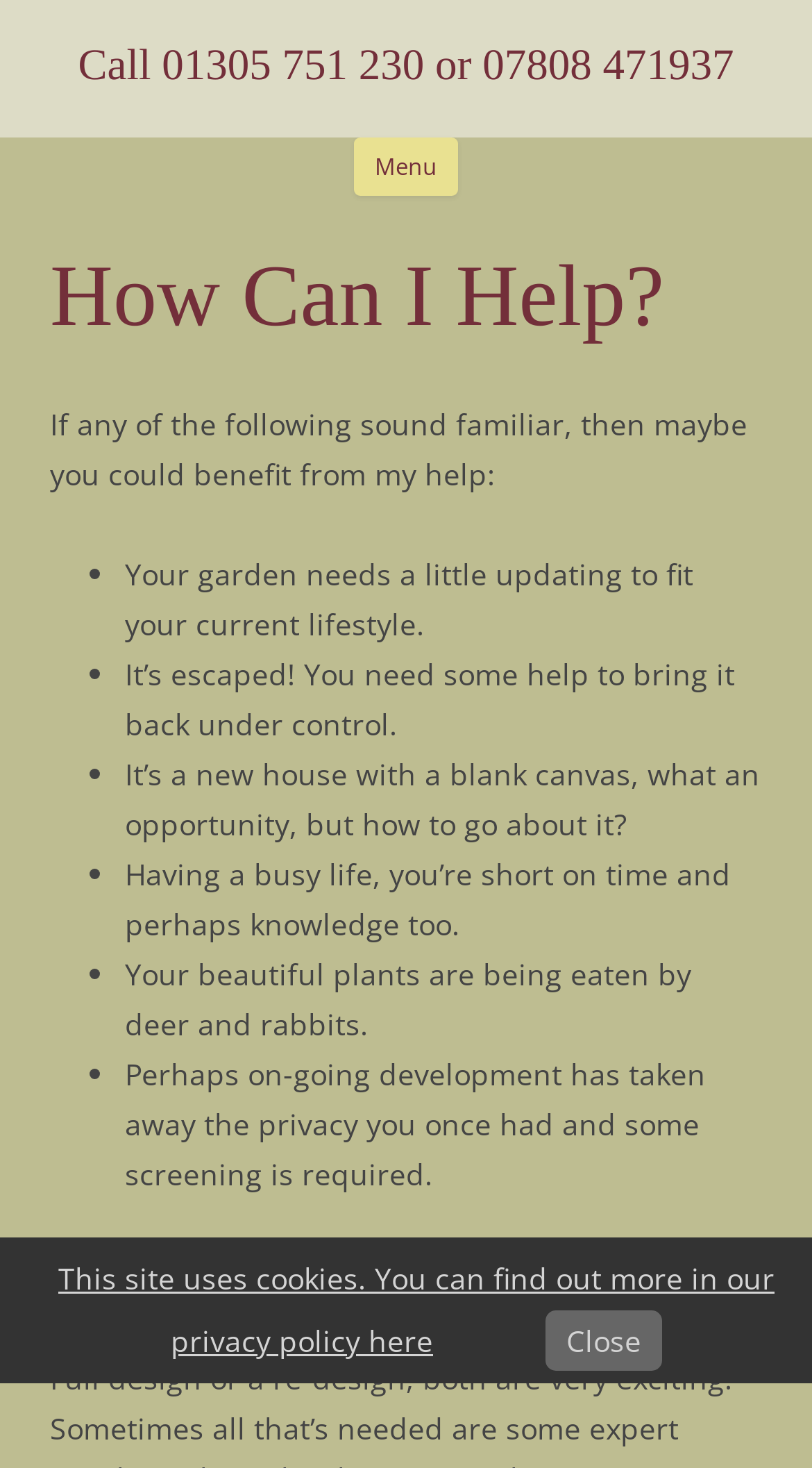Find the bounding box coordinates for the UI element whose description is: "Menu". The coordinates should be four float numbers between 0 and 1, in the format [left, top, right, bottom].

[0.436, 0.094, 0.564, 0.133]